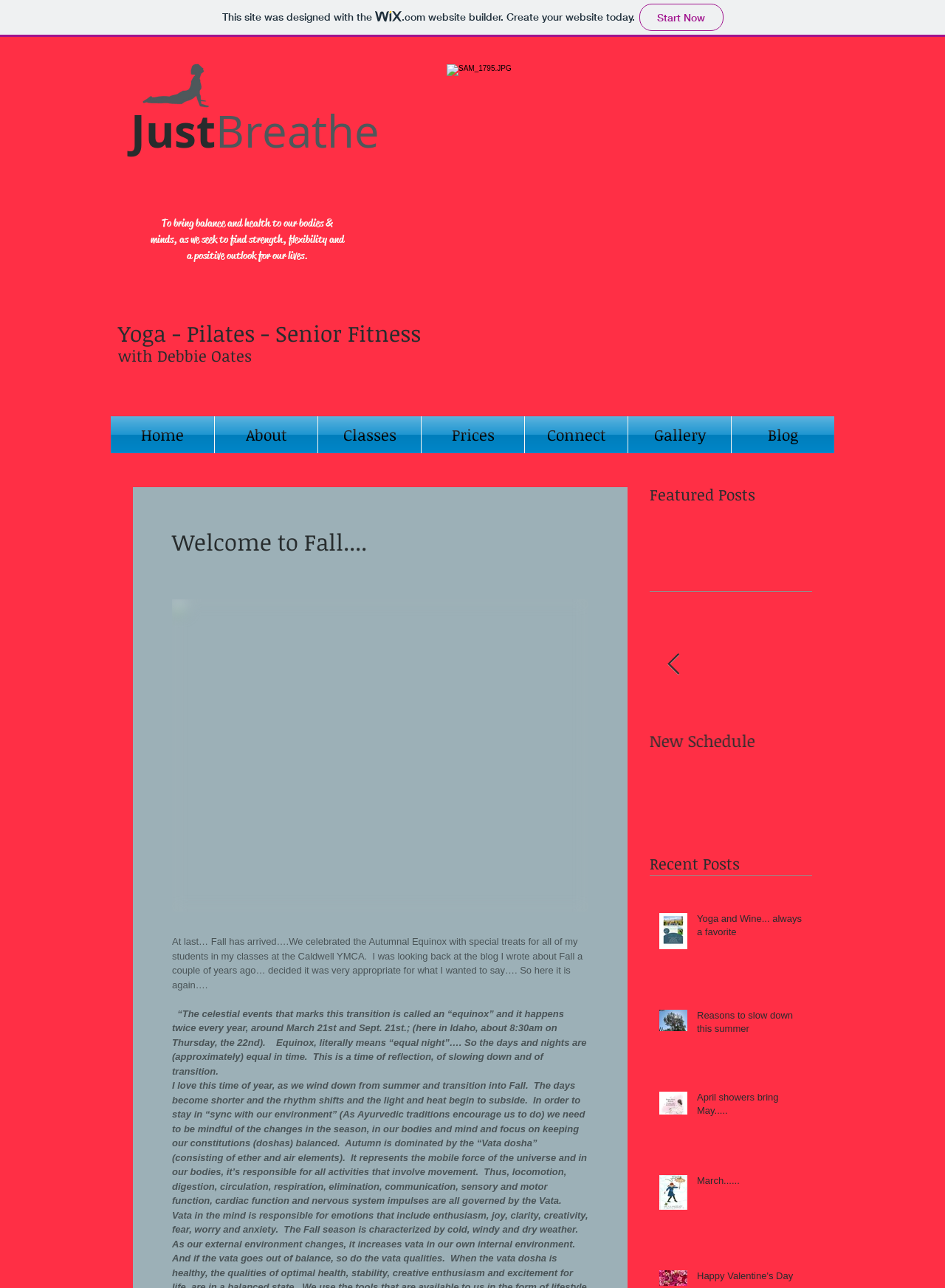Based on the element description April showers bring May....., identify the bounding box of the UI element in the given webpage screenshot. The coordinates should be in the format (top-left x, top-left y, bottom-right x, bottom-right y) and must be between 0 and 1.

[0.738, 0.847, 0.85, 0.873]